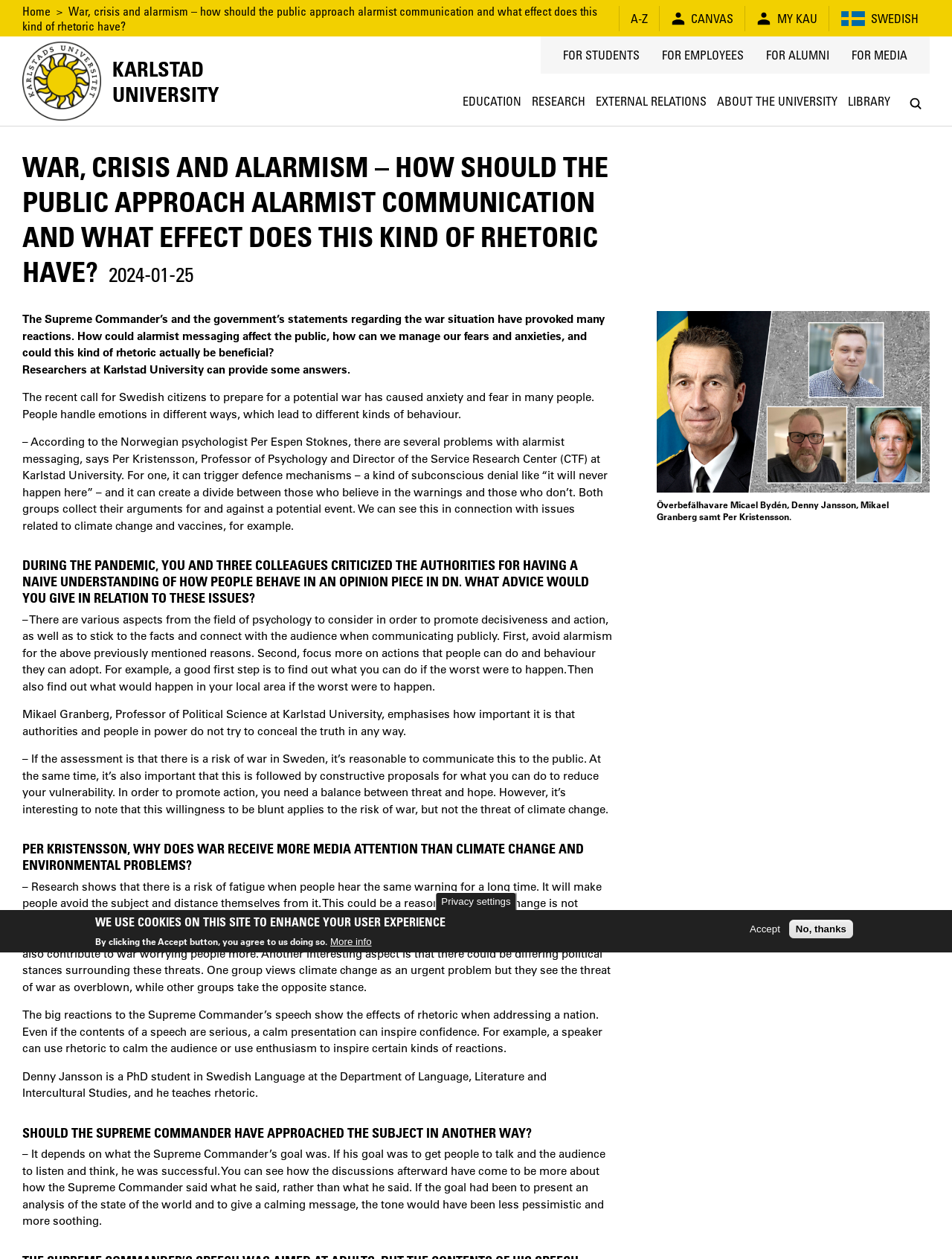Extract the primary headline from the webpage and present its text.

WAR, CRISIS AND ALARMISM – HOW SHOULD THE PUBLIC APPROACH ALARMIST COMMUNICATION AND WHAT EFFECT DOES THIS KIND OF RHETORIC HAVE? 